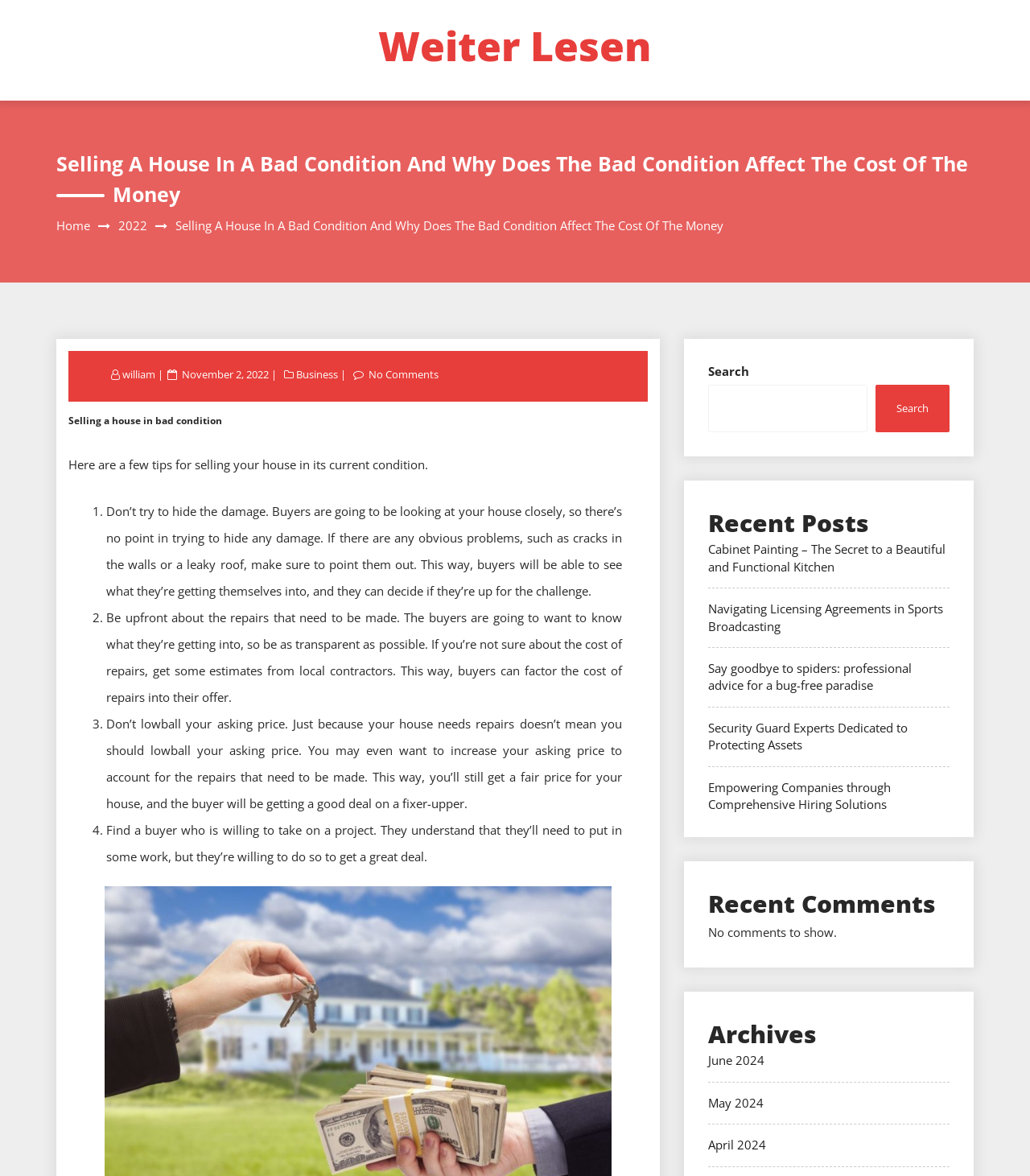Give a succinct answer to this question in a single word or phrase: 
What is the date of the article?

November 2, 2022